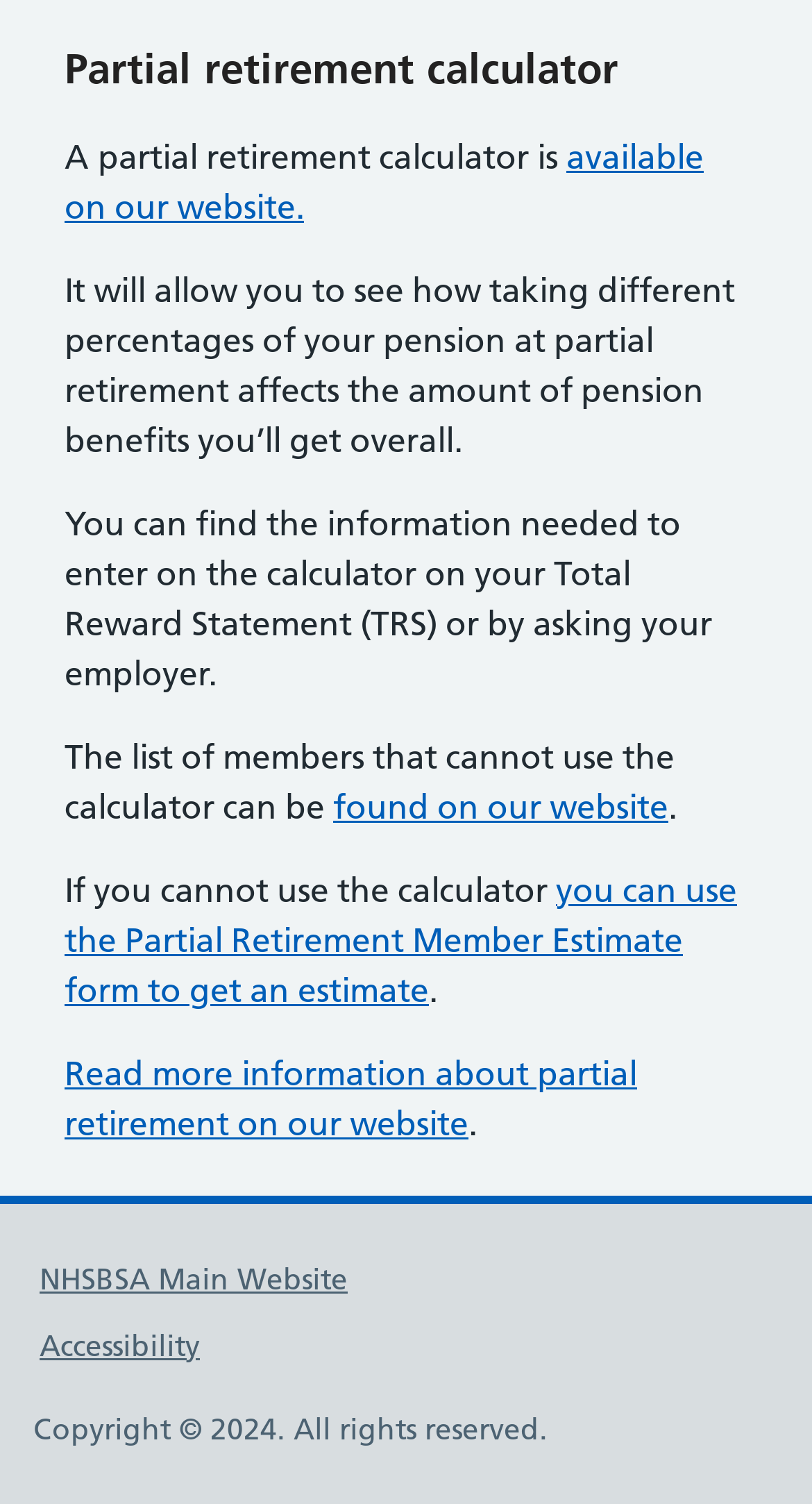Where can you find the information needed for the calculator?
From the image, respond using a single word or phrase.

On TRS or by asking employer